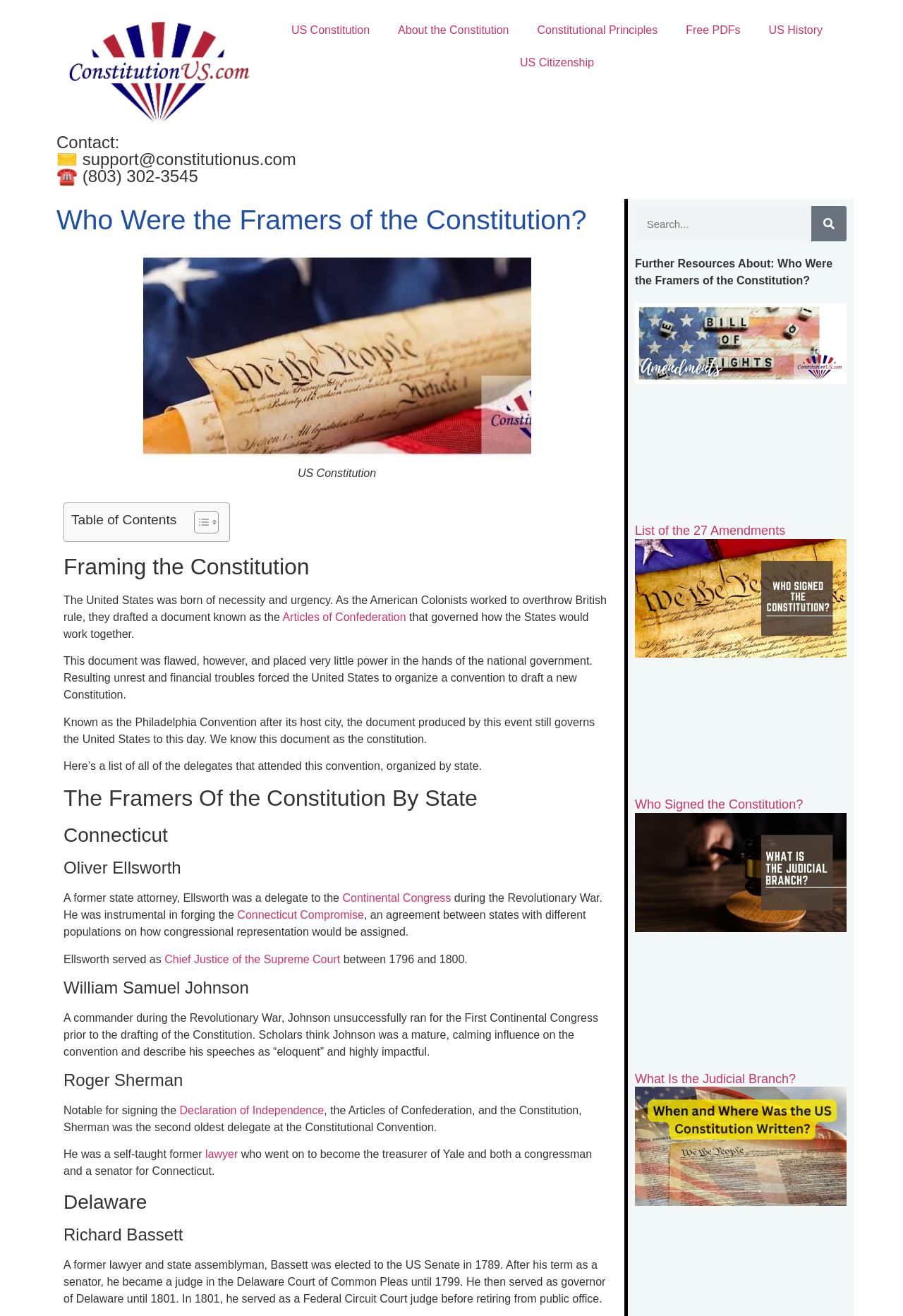Please identify the coordinates of the bounding box that should be clicked to fulfill this instruction: "Contact support via email or phone".

[0.062, 0.102, 0.938, 0.14]